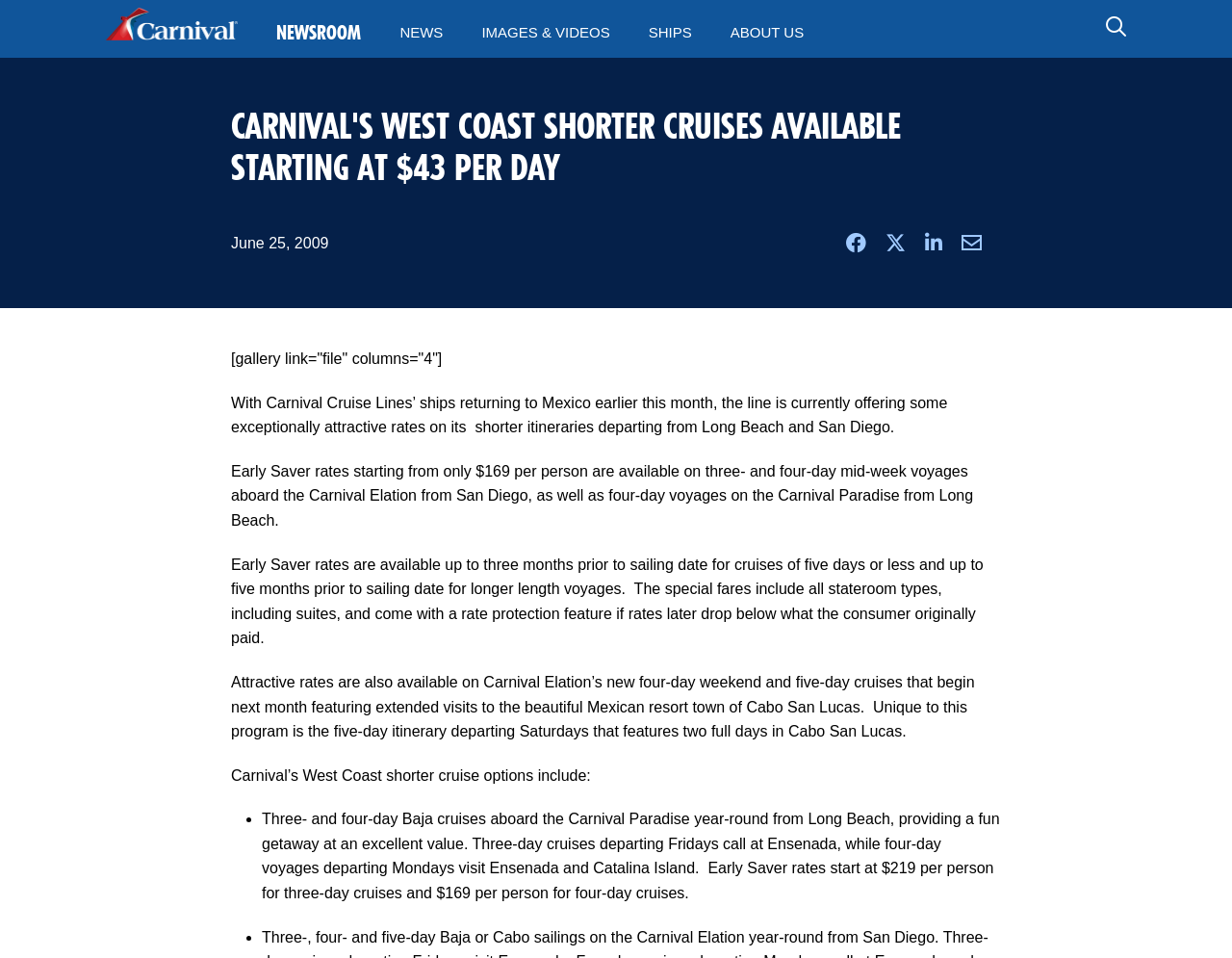Can you provide the bounding box coordinates for the element that should be clicked to implement the instruction: "Click on IMAGES & VIDEOS"?

[0.375, 0.007, 0.511, 0.061]